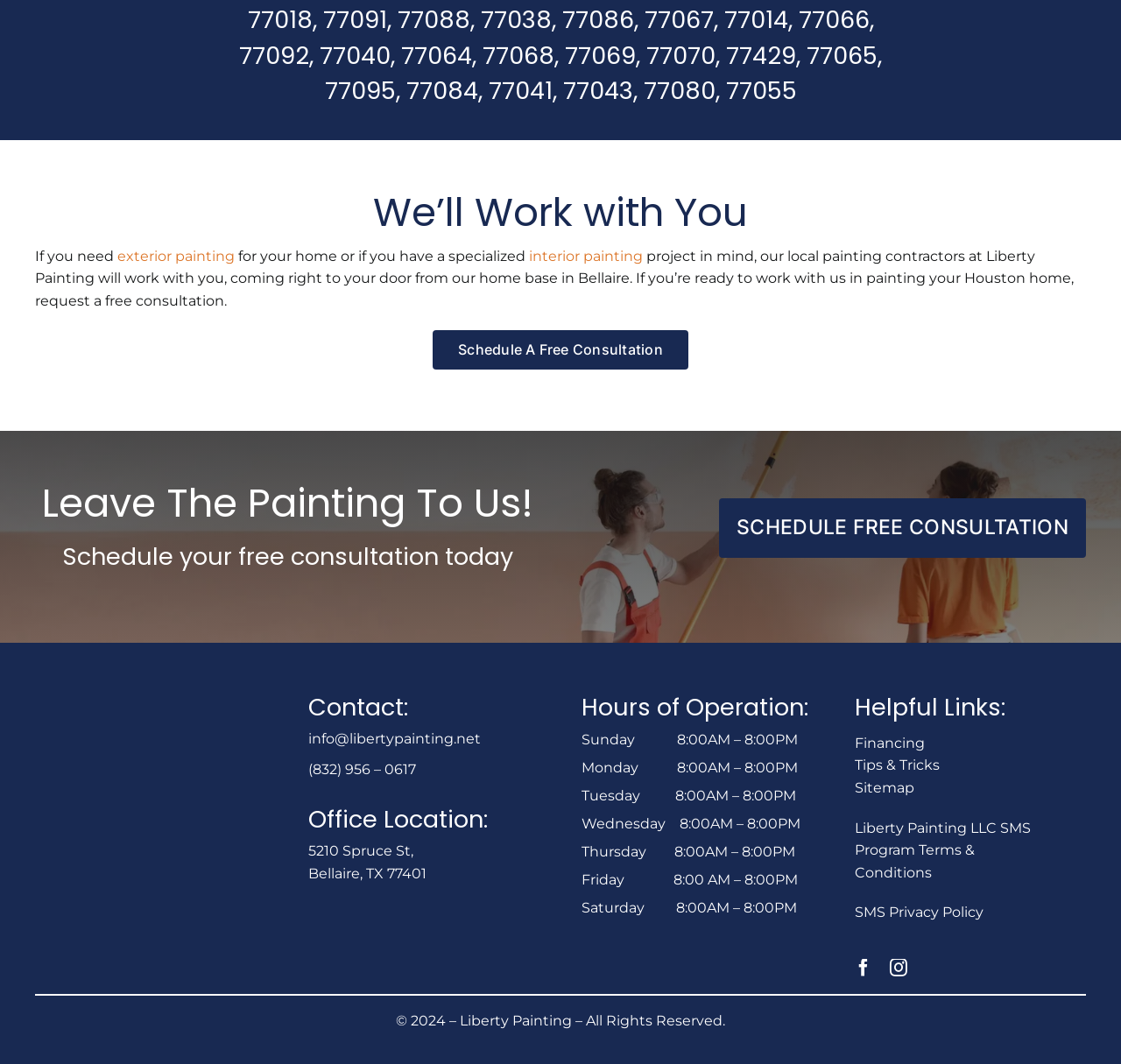Could you indicate the bounding box coordinates of the region to click in order to complete this instruction: "Get more information on exterior painting".

[0.105, 0.233, 0.209, 0.248]